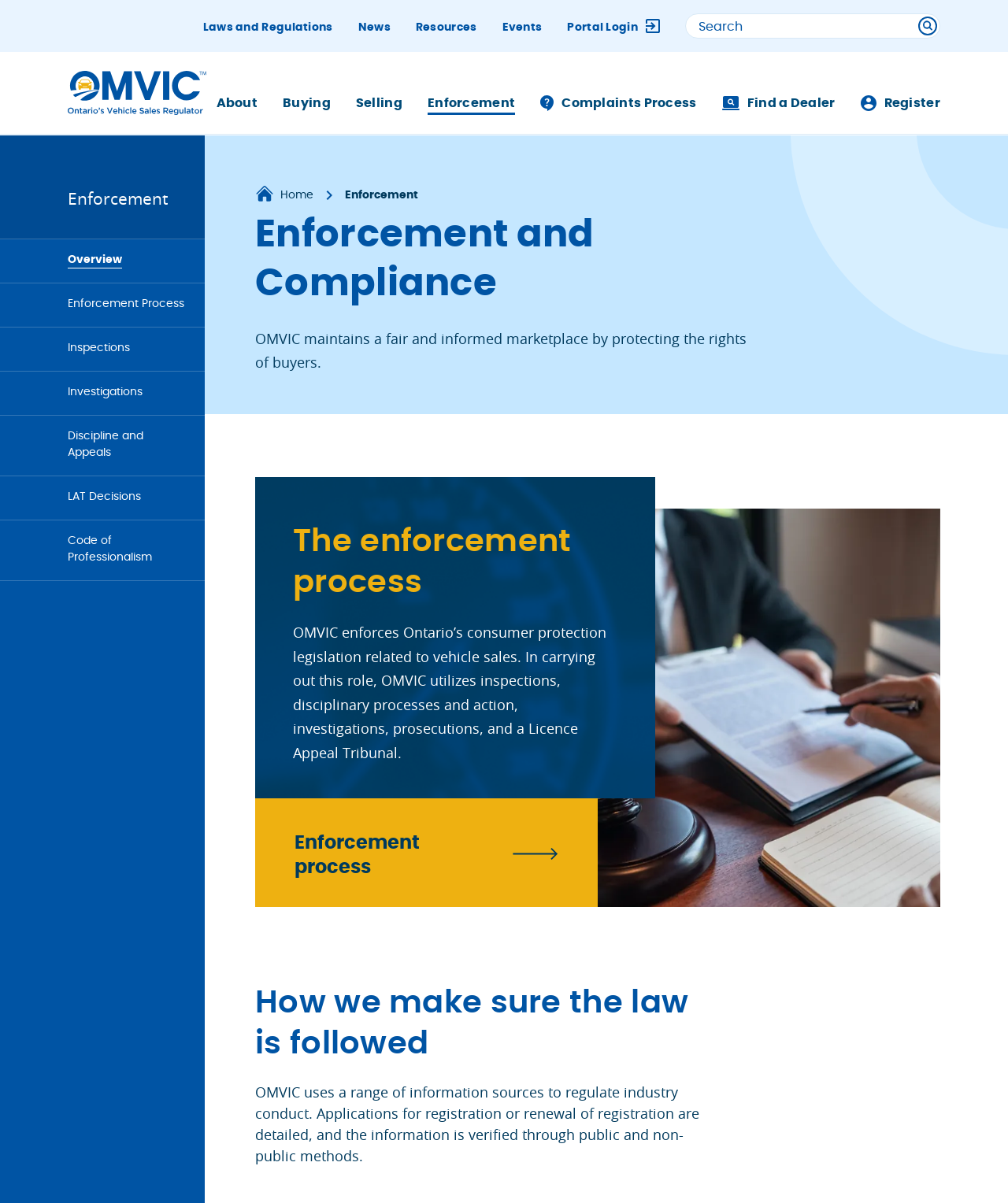Please locate the bounding box coordinates for the element that should be clicked to achieve the following instruction: "Login to the portal". Ensure the coordinates are given as four float numbers between 0 and 1, i.e., [left, top, right, bottom].

[0.563, 0.012, 0.655, 0.033]